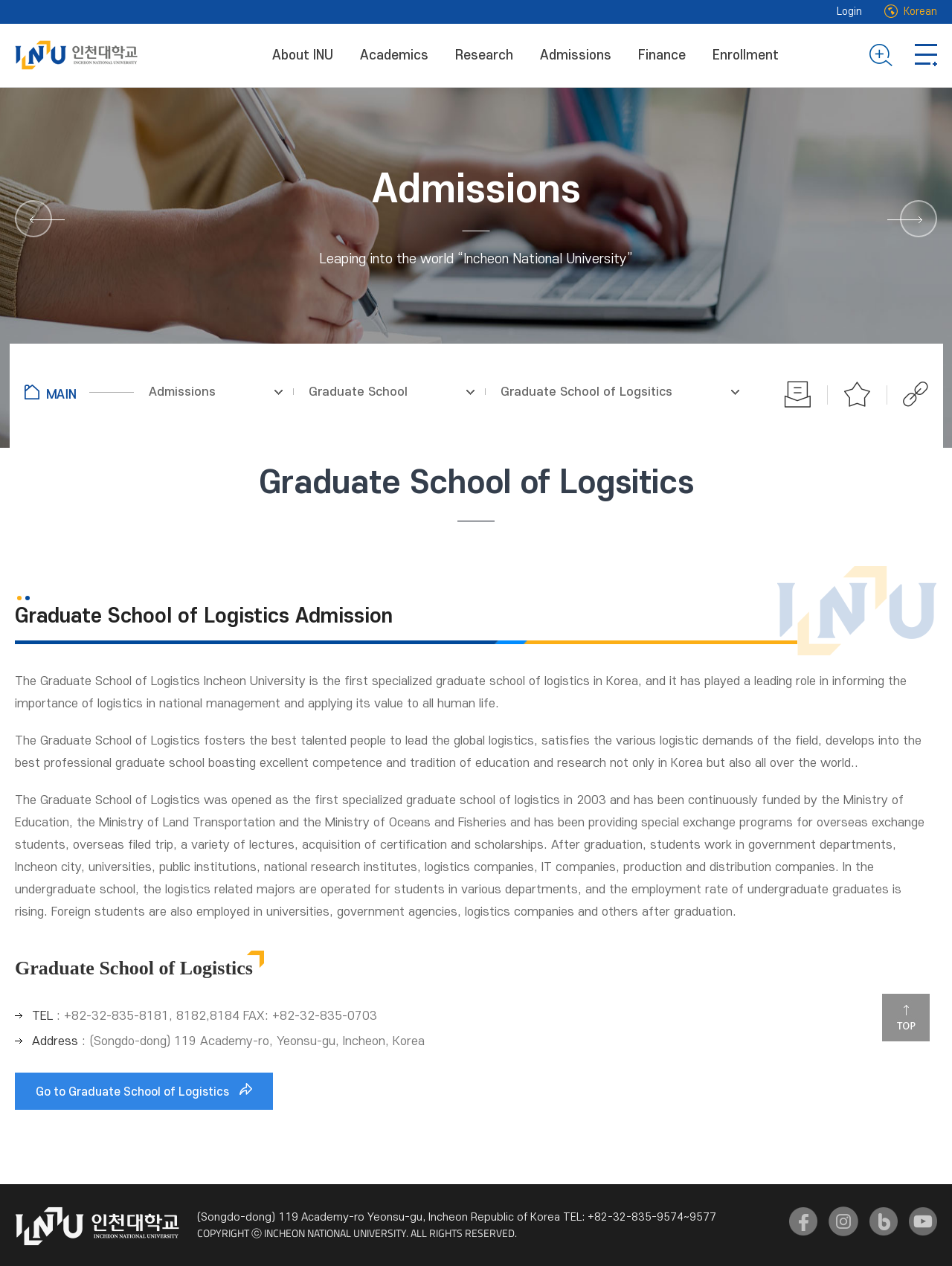Identify the bounding box coordinates for the region to click in order to carry out this instruction: "Explore 'THE KARTARPUR SAHIB'". Provide the coordinates using four float numbers between 0 and 1, formatted as [left, top, right, bottom].

None